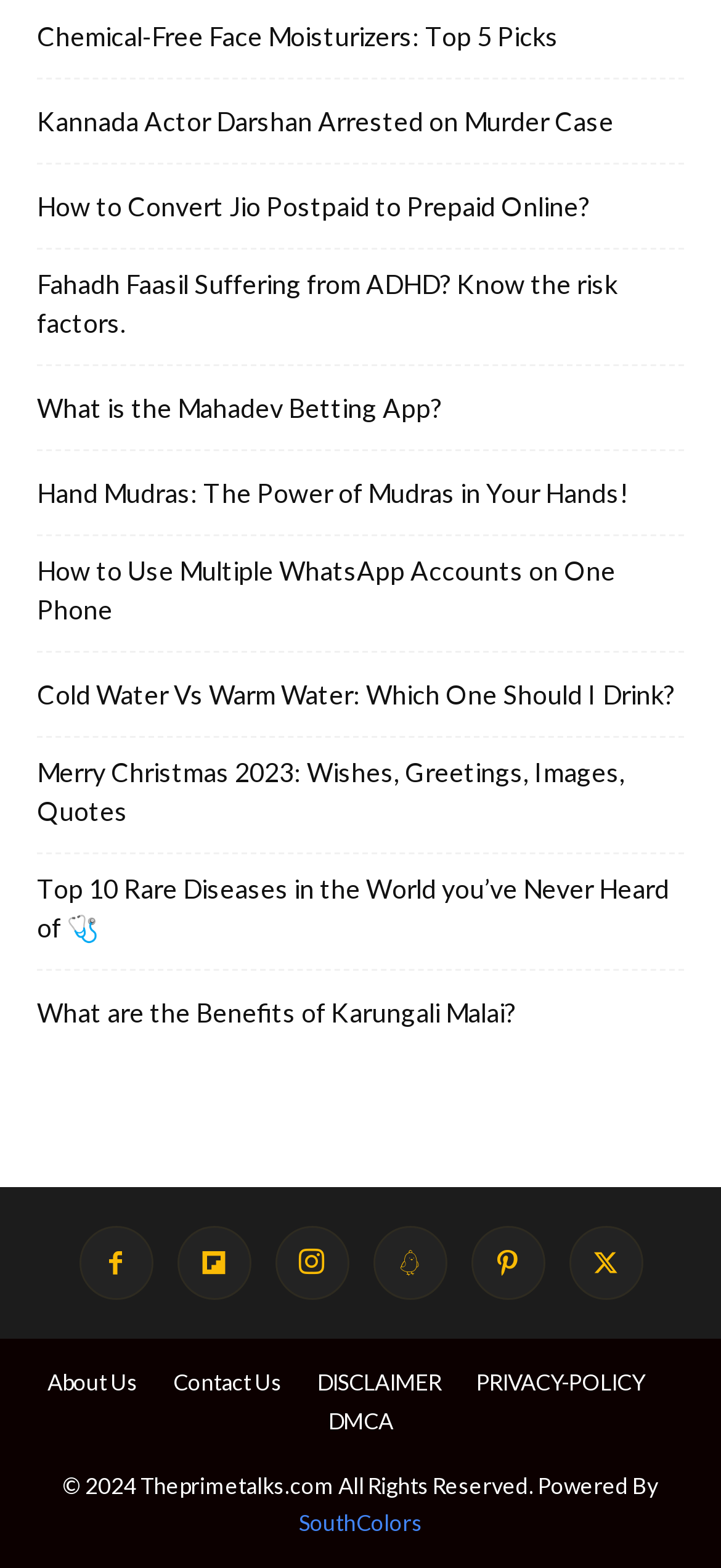Please give a succinct answer to the question in one word or phrase:
How many links are there in the main section?

10